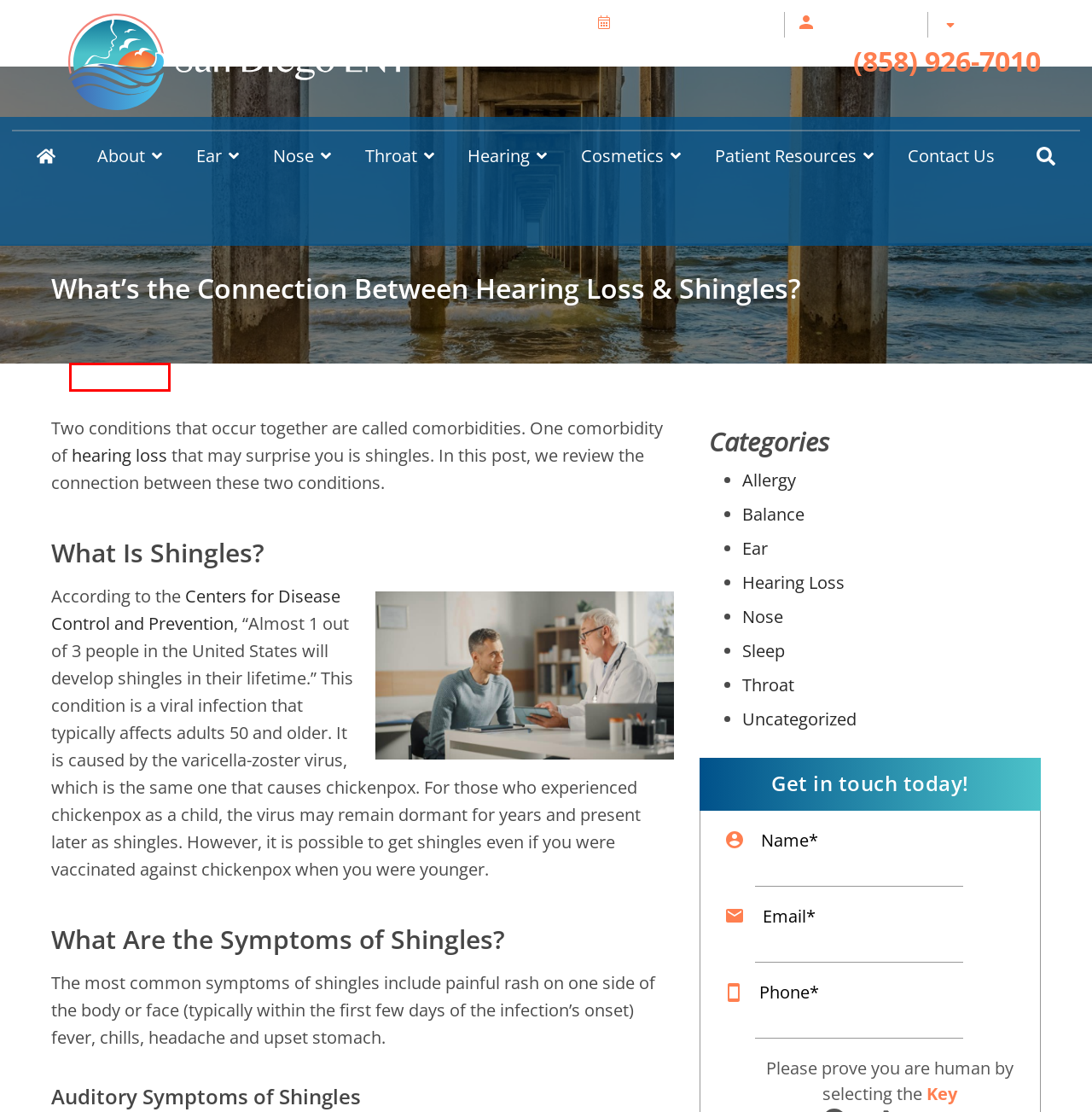Look at the screenshot of a webpage with a red bounding box and select the webpage description that best corresponds to the new page after clicking the element in the red box. Here are the options:
A. Allergy  | San Diego ENT
B. Hearing Loss | San Diego ENT
C. Uncategorized  | San Diego ENT
D. Nose  | San Diego ENT
E. Our Location | San Diego ENT
F. Hearing | San Diego ENT
G. Cosmetics | San Diego ENT
H. Throat | San Diego ENT

B